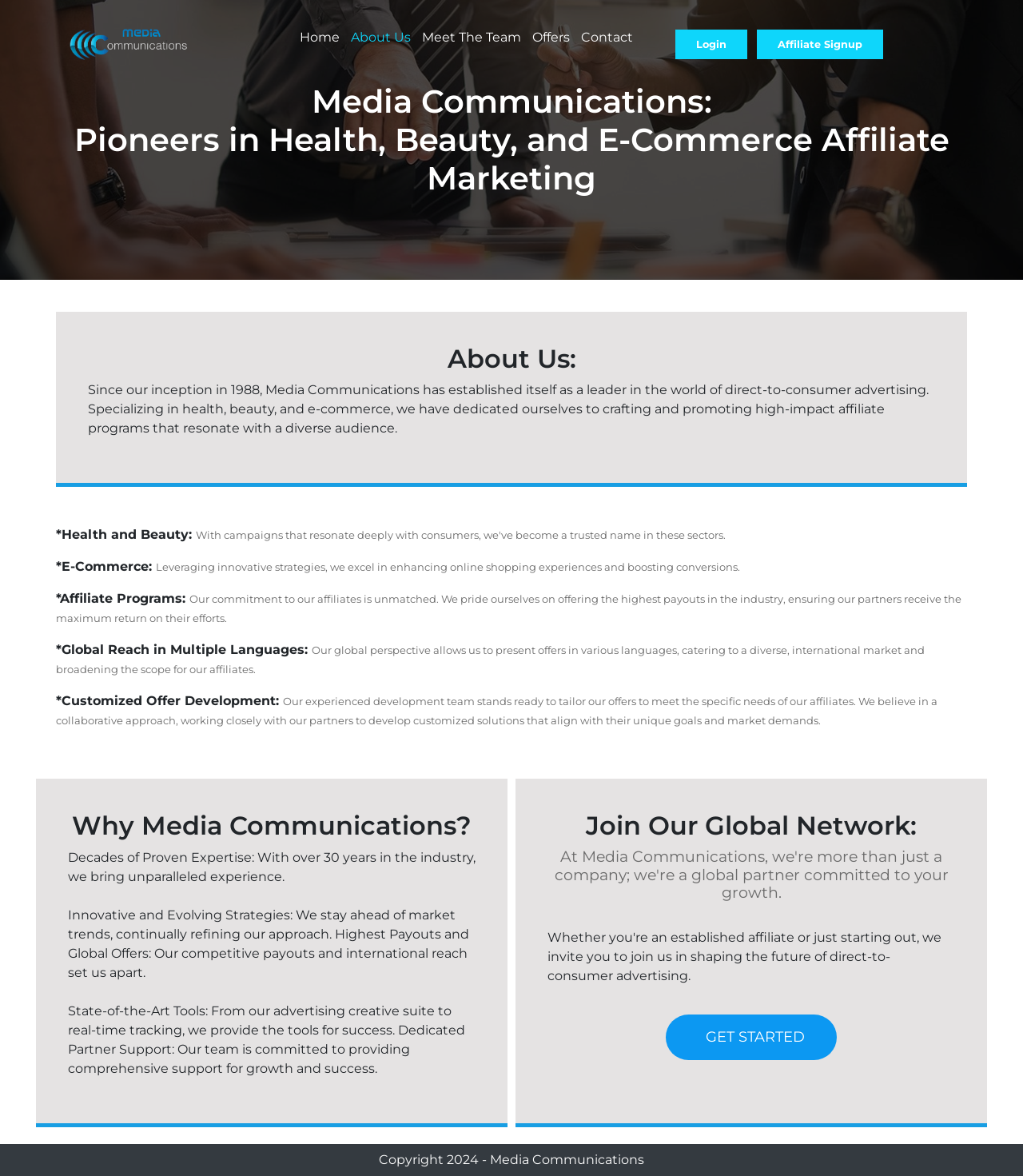Determine the bounding box coordinates of the element's region needed to click to follow the instruction: "Click the 'Media Communications Corp' logo". Provide these coordinates as four float numbers between 0 and 1, formatted as [left, top, right, bottom].

[0.066, 0.024, 0.184, 0.051]